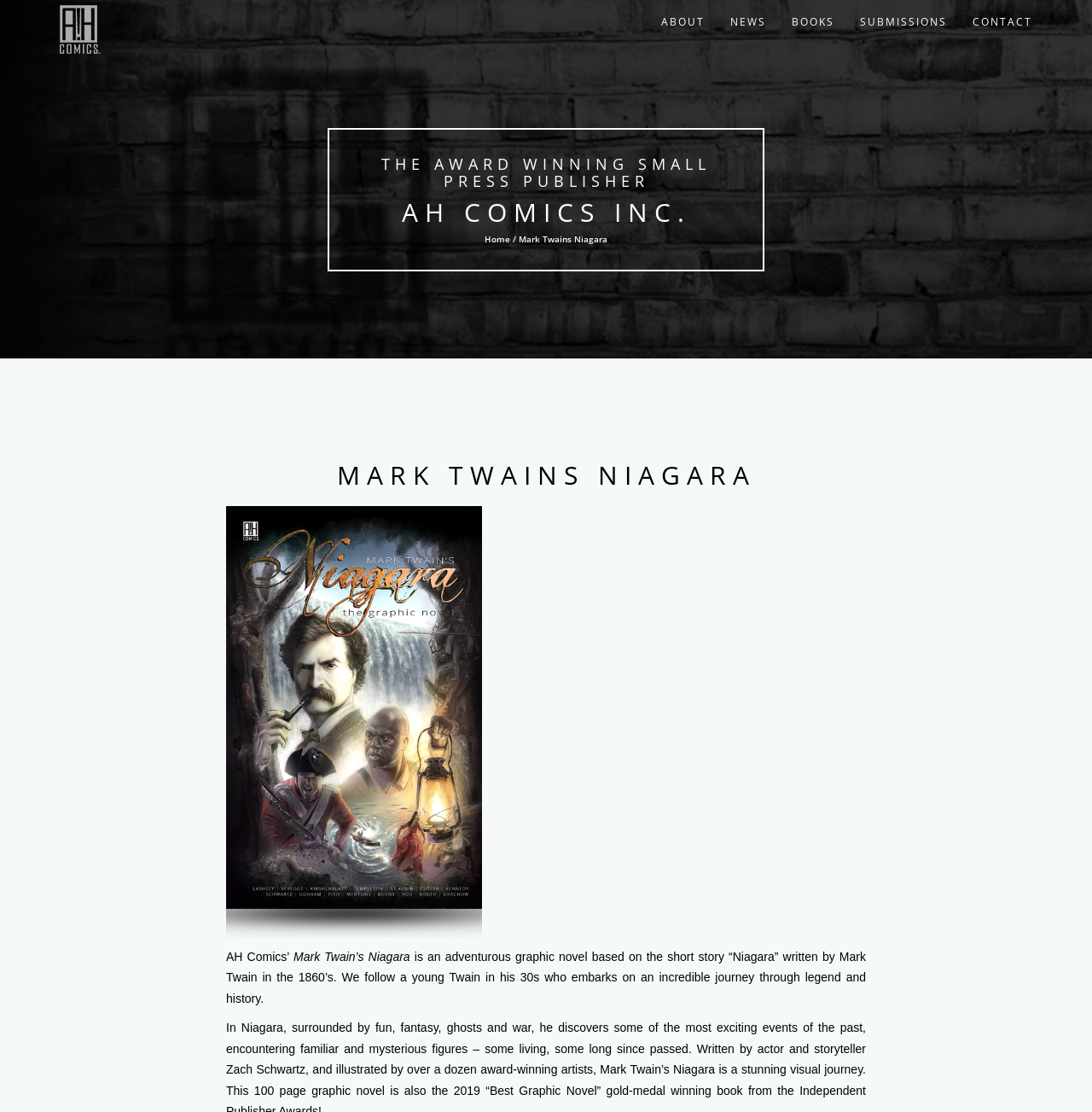Write a detailed summary of the webpage, including text, images, and layout.

The webpage is about Mark Twain's Niagara, a graphic novel published by AH Comics Inc. At the top left corner, there is a logo image with a link to the homepage. To the right of the logo, there are five navigation links: ABOUT, NEWS, BOOKS, SUBMISSIONS, and CONTACT.

Below the navigation links, there are three headings. The first heading reads "THE AWARD WINNING SMALL PRESS PUBLISHER", followed by "AH COMICS INC." which is also a link. The third heading displays the current page's title, "Home / Mark Twains Niagara".

The main content of the page is focused on Mark Twain's Niagara. There is a large heading "MARK TWAINS NIAGARA" with a link to the same title. Below the heading, there is an image of the book cover, which is also a link. The image takes up most of the page's width.

To the right of the book cover image, there are three blocks of text. The first text block reads "AH Comics’", the second block reads "Mark Twain’s Niagara", and the third block provides a brief summary of the graphic novel, describing it as an adventurous story based on Mark Twain's short story "Niagara" from the 1860s.